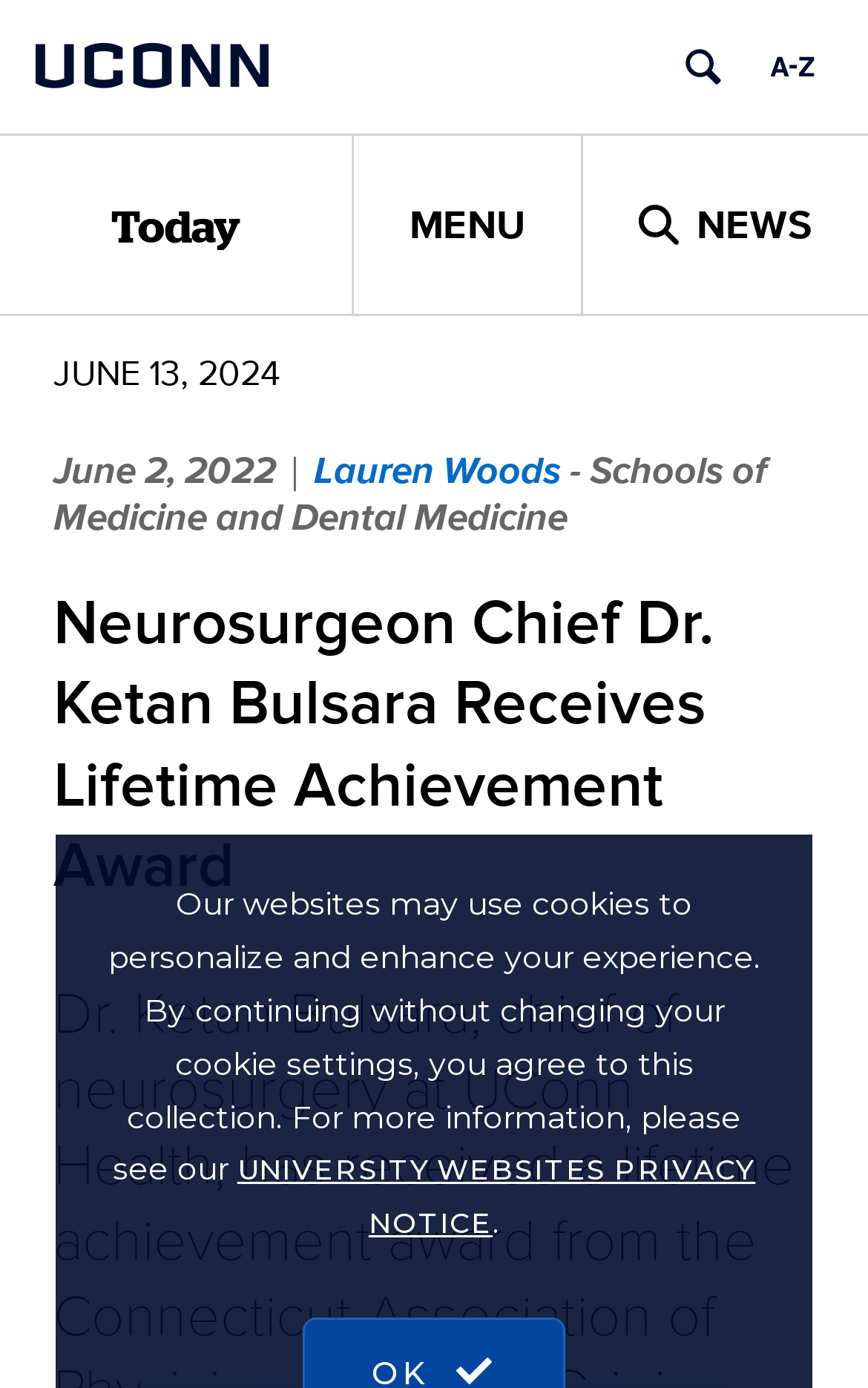Pinpoint the bounding box coordinates for the area that should be clicked to perform the following instruction: "view today's news".

[0.128, 0.131, 0.277, 0.188]